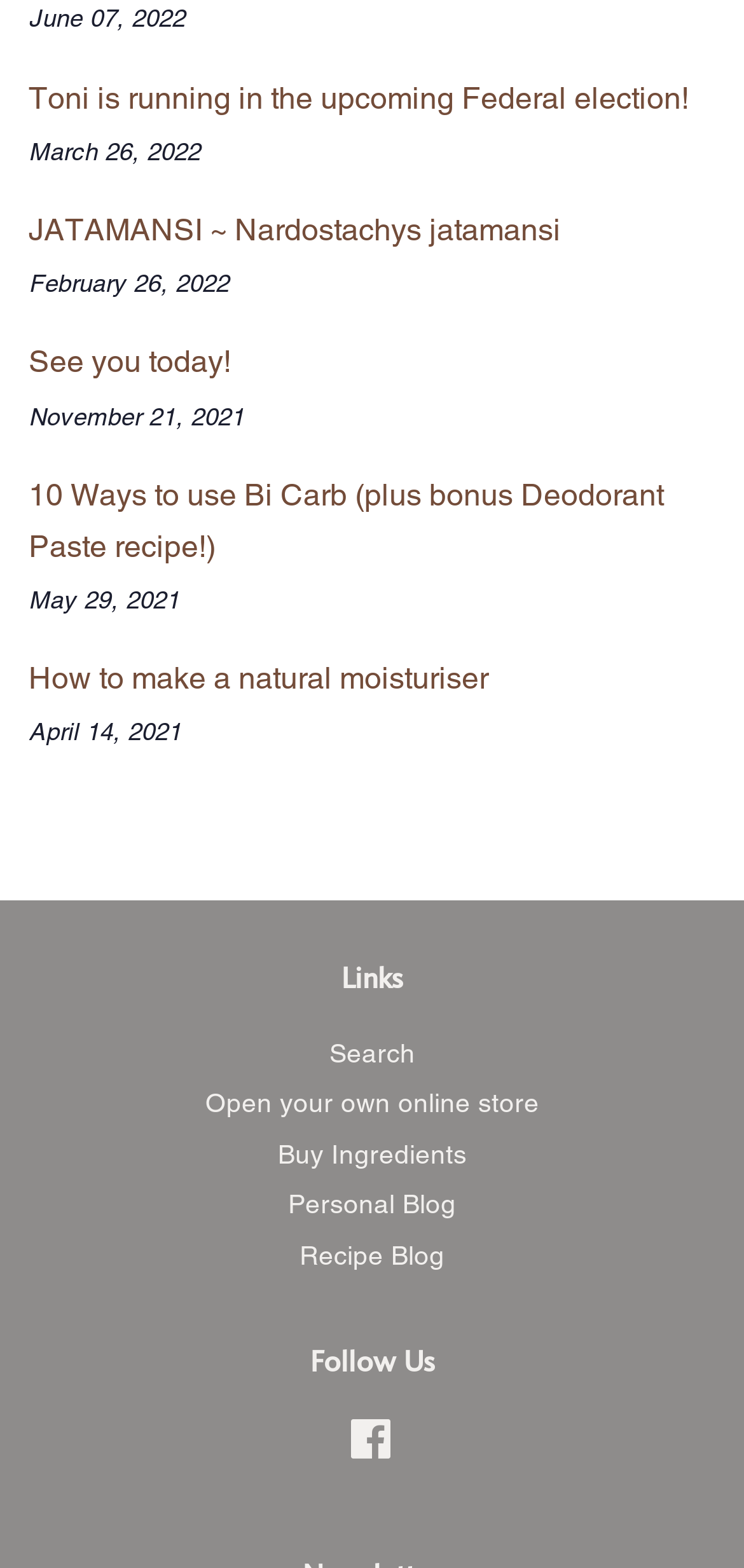Can you identify the bounding box coordinates of the clickable region needed to carry out this instruction: 'Click on 'Toni is running in the upcoming Federal election!' link'? The coordinates should be four float numbers within the range of 0 to 1, stated as [left, top, right, bottom].

[0.038, 0.051, 0.926, 0.074]